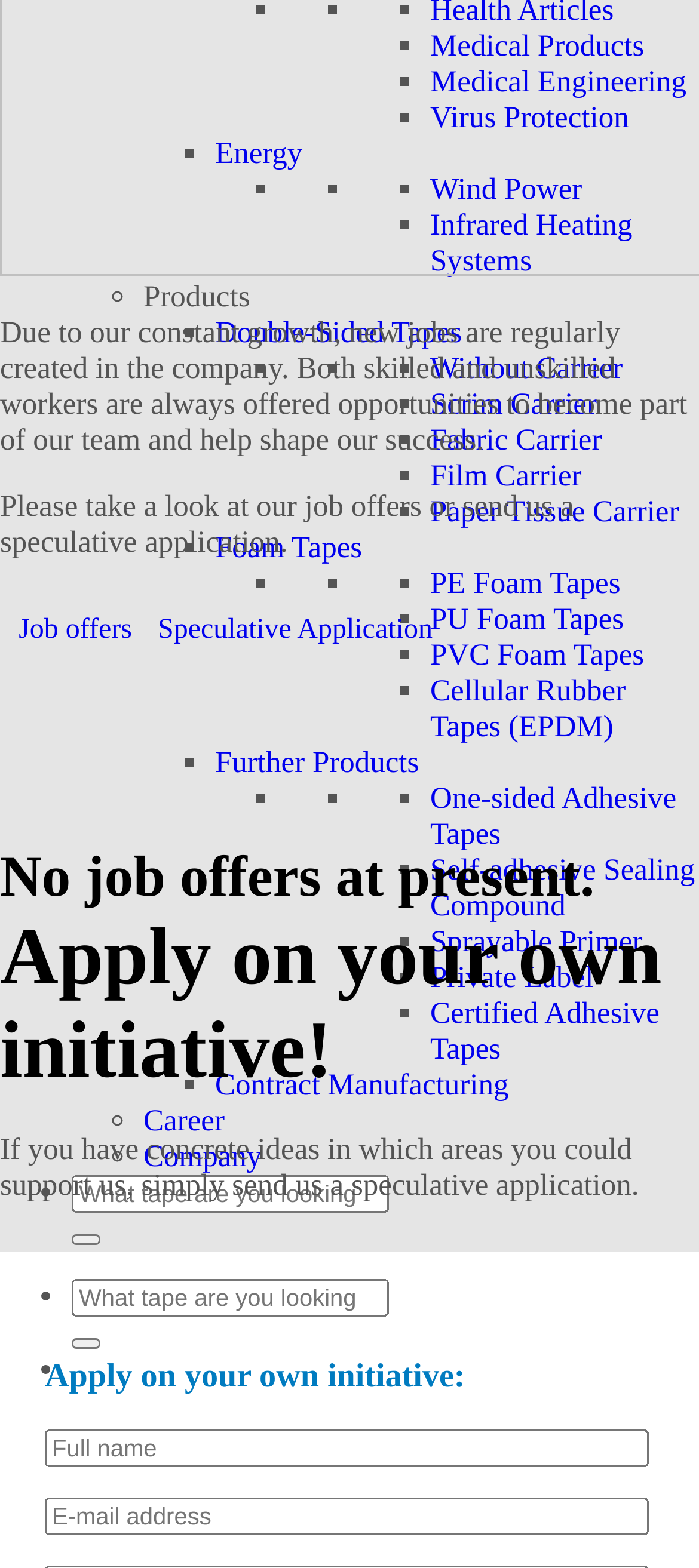Use a single word or phrase to answer this question: 
How many types of foam tapes are listed?

4